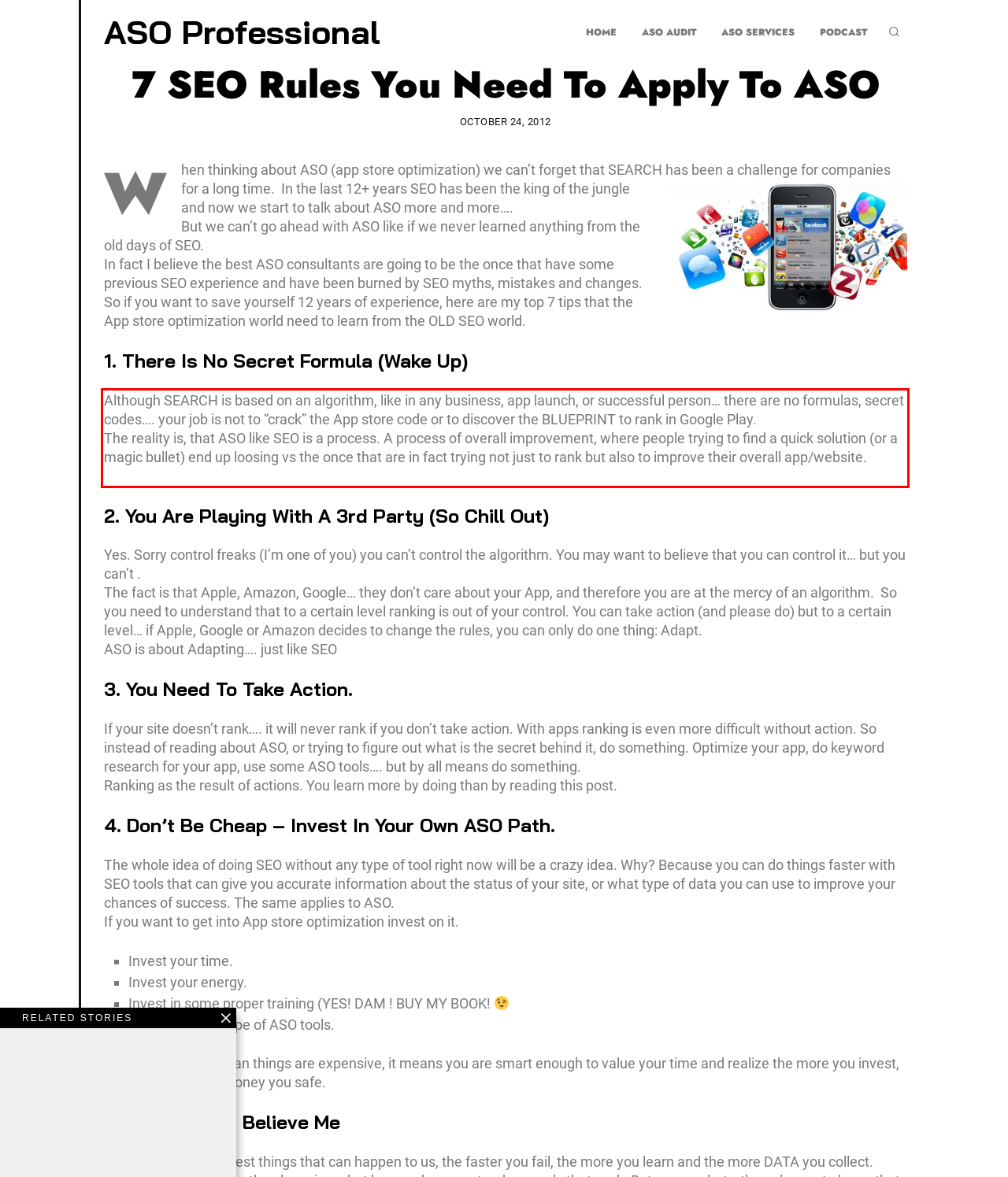You have a screenshot with a red rectangle around a UI element. Recognize and extract the text within this red bounding box using OCR.

Although SEARCH is based on an algorithm, like in any business, app launch, or successful person… there are no formulas, secret codes…. your job is not to “crack” the App store code or to discover the BLUEPRINT to rank in Google Play. The reality is, that ASO like SEO is a process. A process of overall improvement, where people trying to find a quick solution (or a magic bullet) end up loosing vs the once that are in fact trying not just to rank but also to improve their overall app/website.